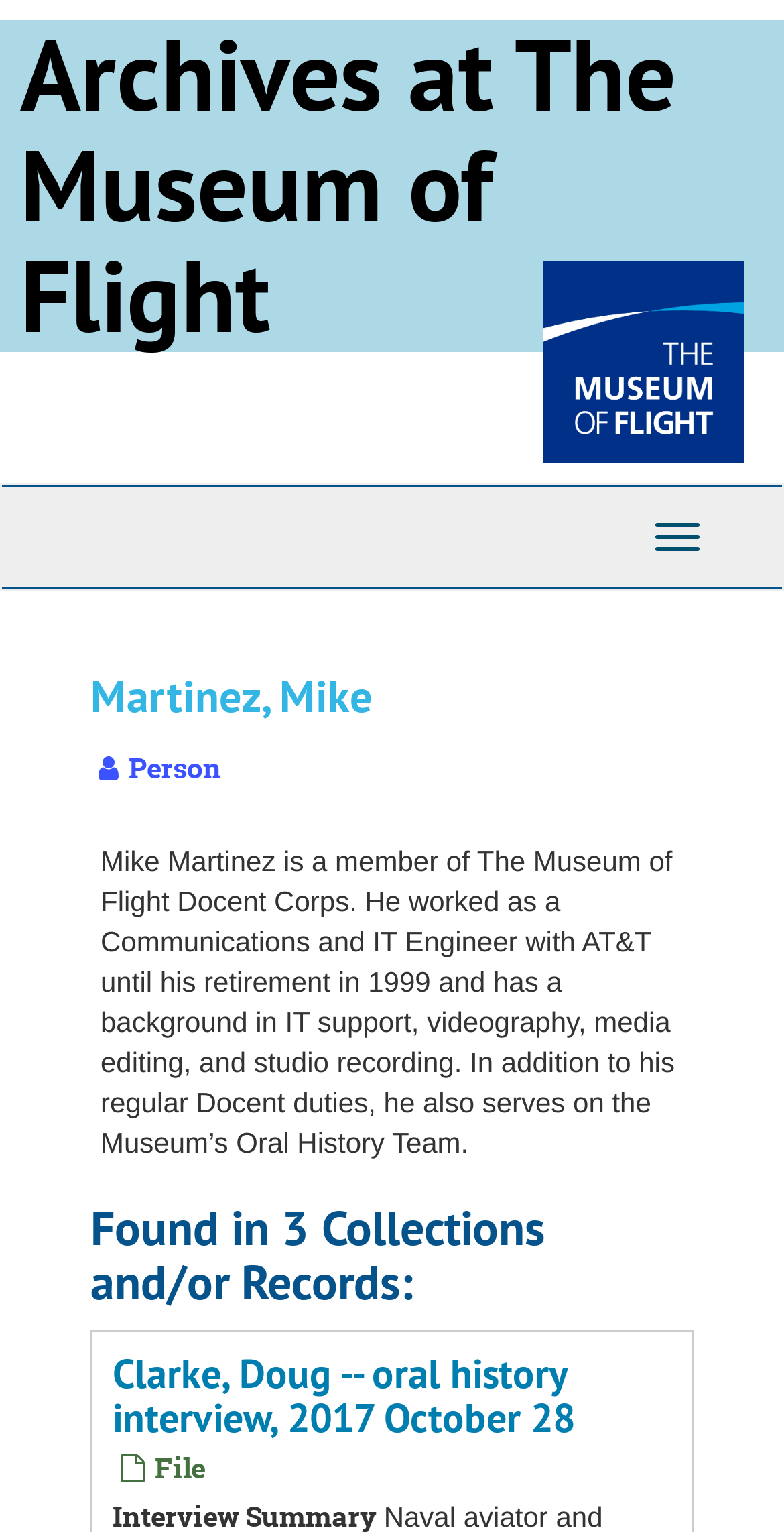Locate the bounding box of the user interface element based on this description: "Toggle navigation".

[0.808, 0.328, 0.921, 0.373]